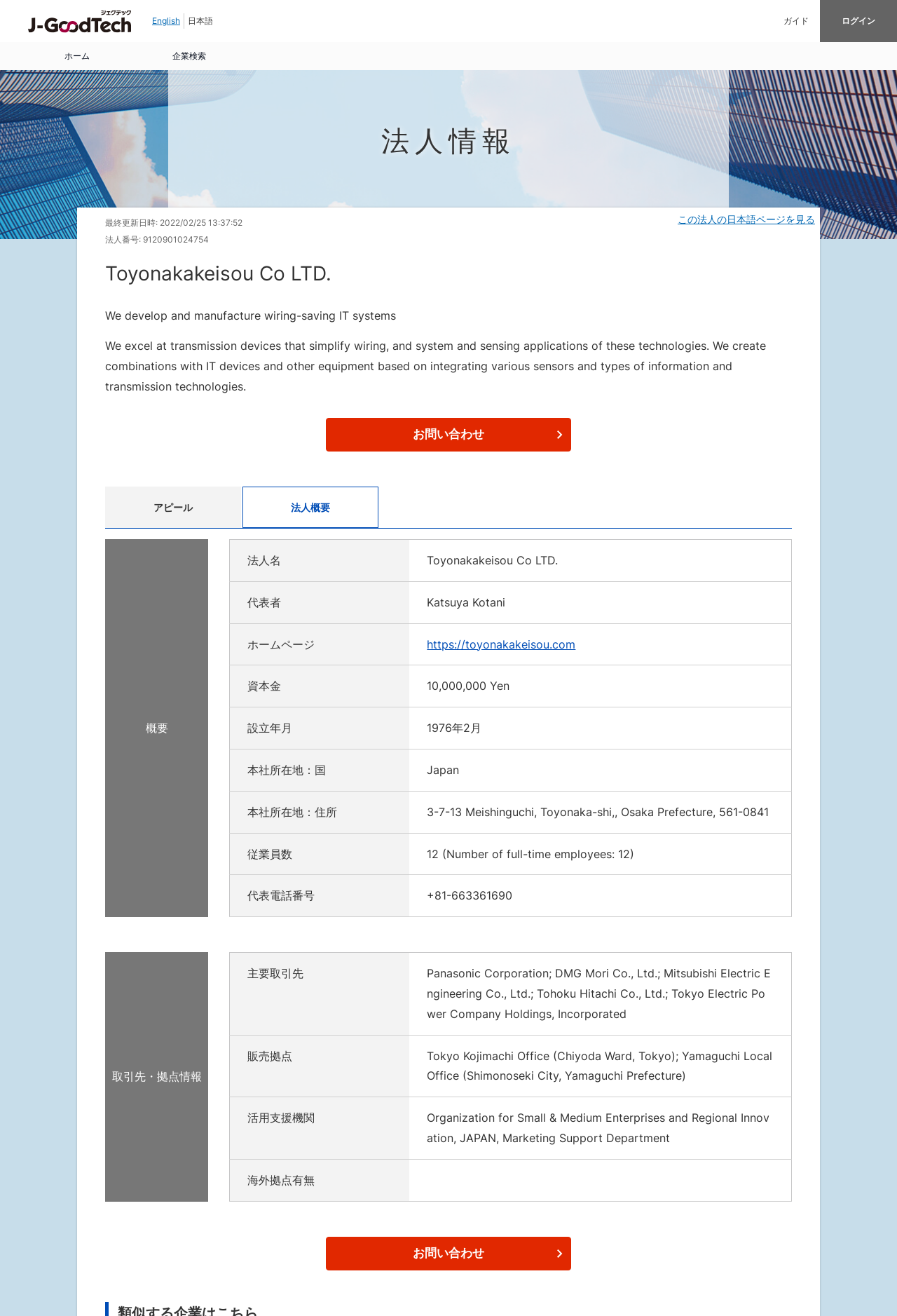What is the company's homepage URL?
Please describe in detail the information shown in the image to answer the question.

I found the company's homepage URL by looking at the table element that contains the company's information, specifically the row with the header 'ホームページ' and the grid cell with the link 'https://toyonakakeisou.com'.